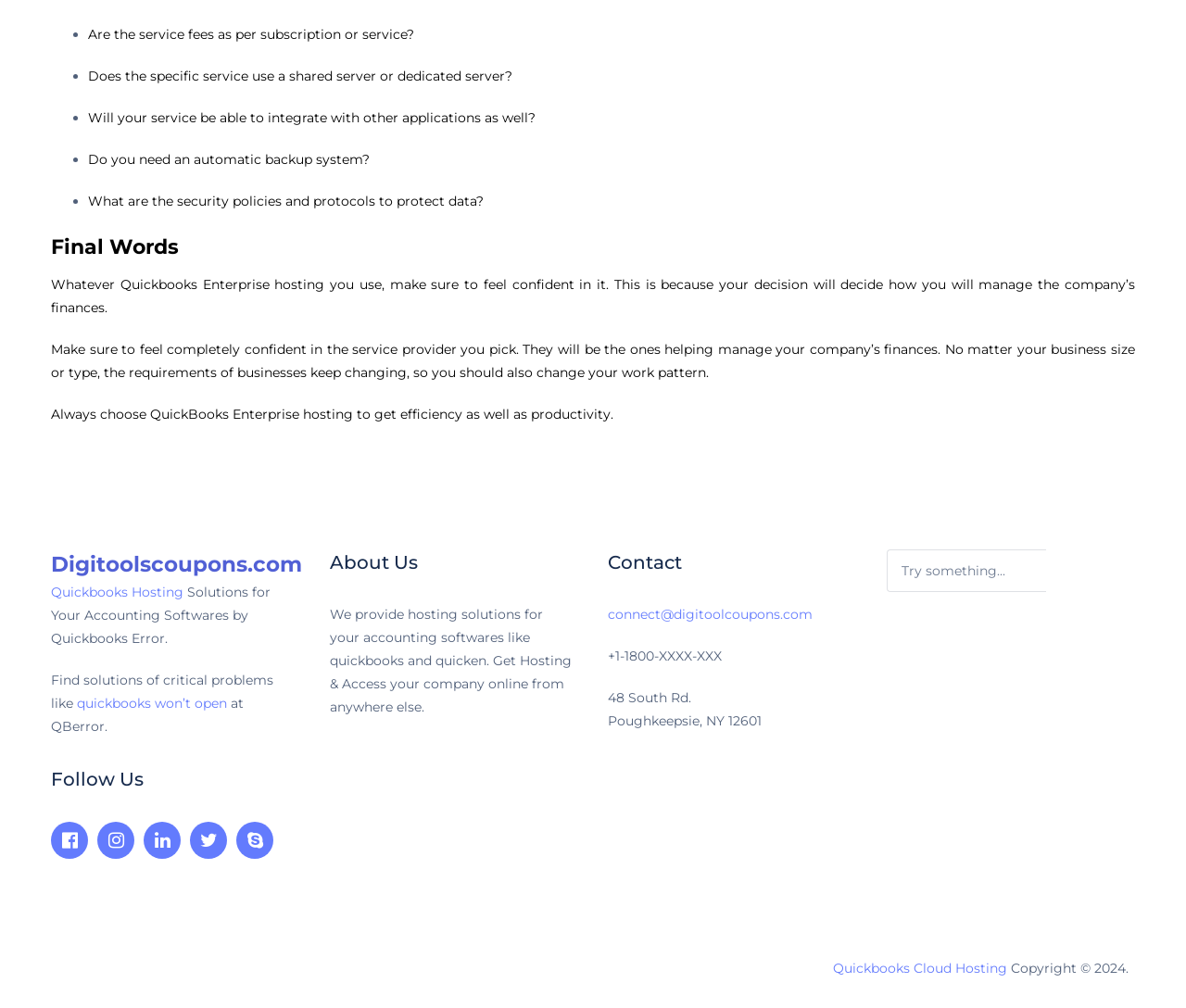Pinpoint the bounding box coordinates for the area that should be clicked to perform the following instruction: "Contact us via email".

[0.513, 0.601, 0.685, 0.617]